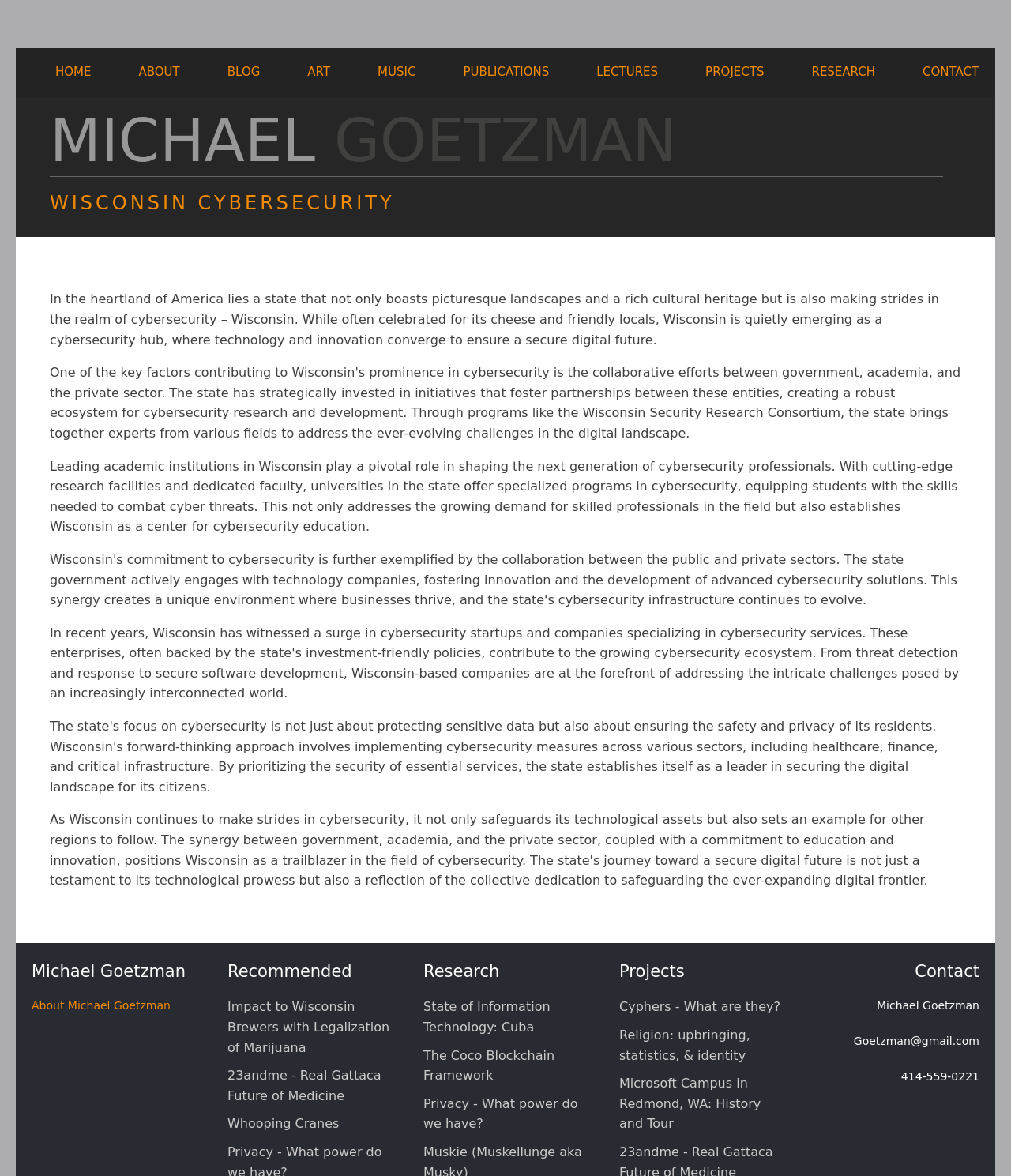Identify the bounding box of the UI element that matches this description: "The Coco Blockchain Framework".

[0.419, 0.891, 0.548, 0.921]